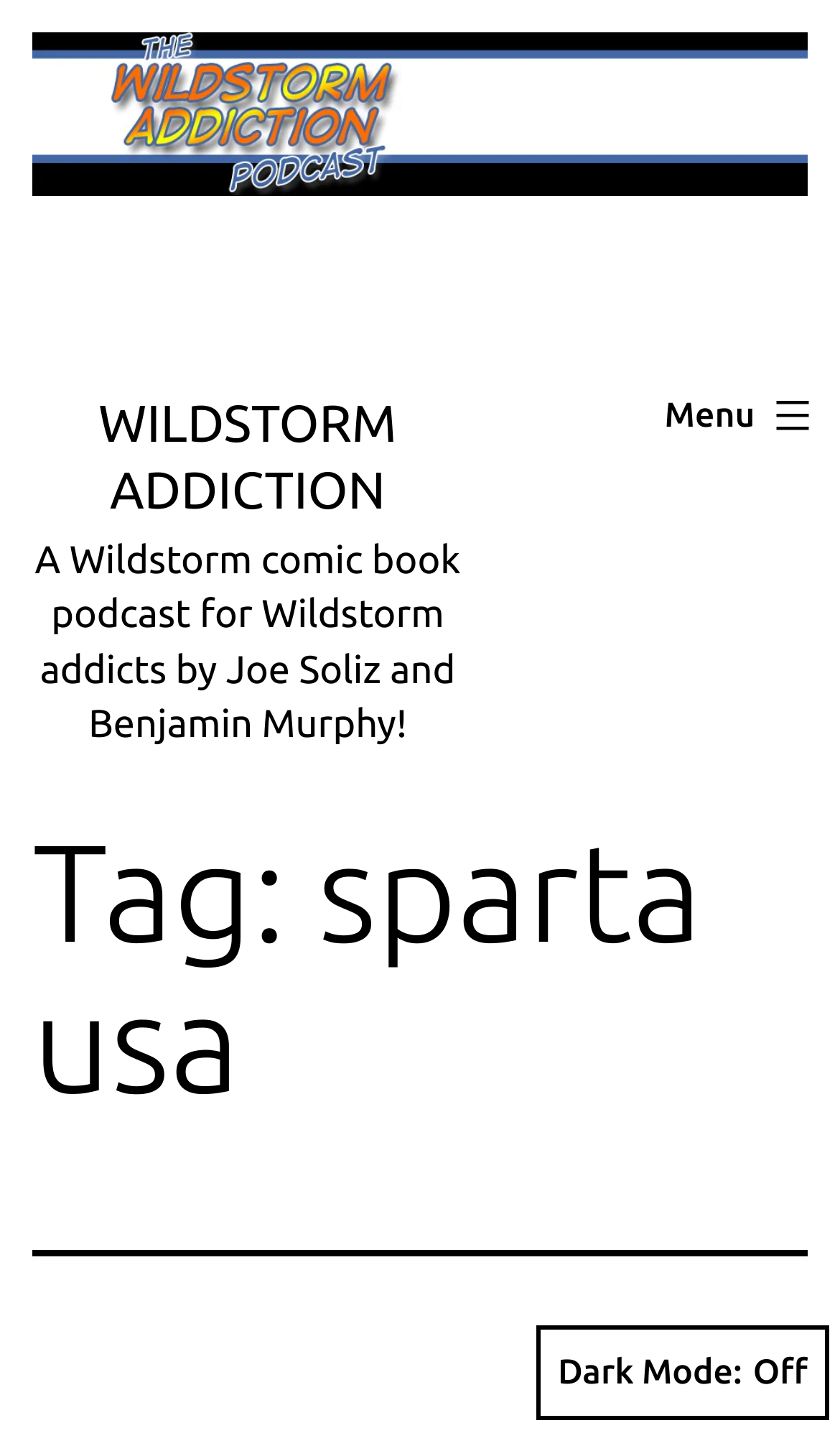Refer to the image and provide an in-depth answer to the question: 
What is the tag of the current page?

The tag of the current page can be found in the heading element with the text 'Tag: sparta usa'. This suggests that the current page is related to the 'sparta usa' tag.